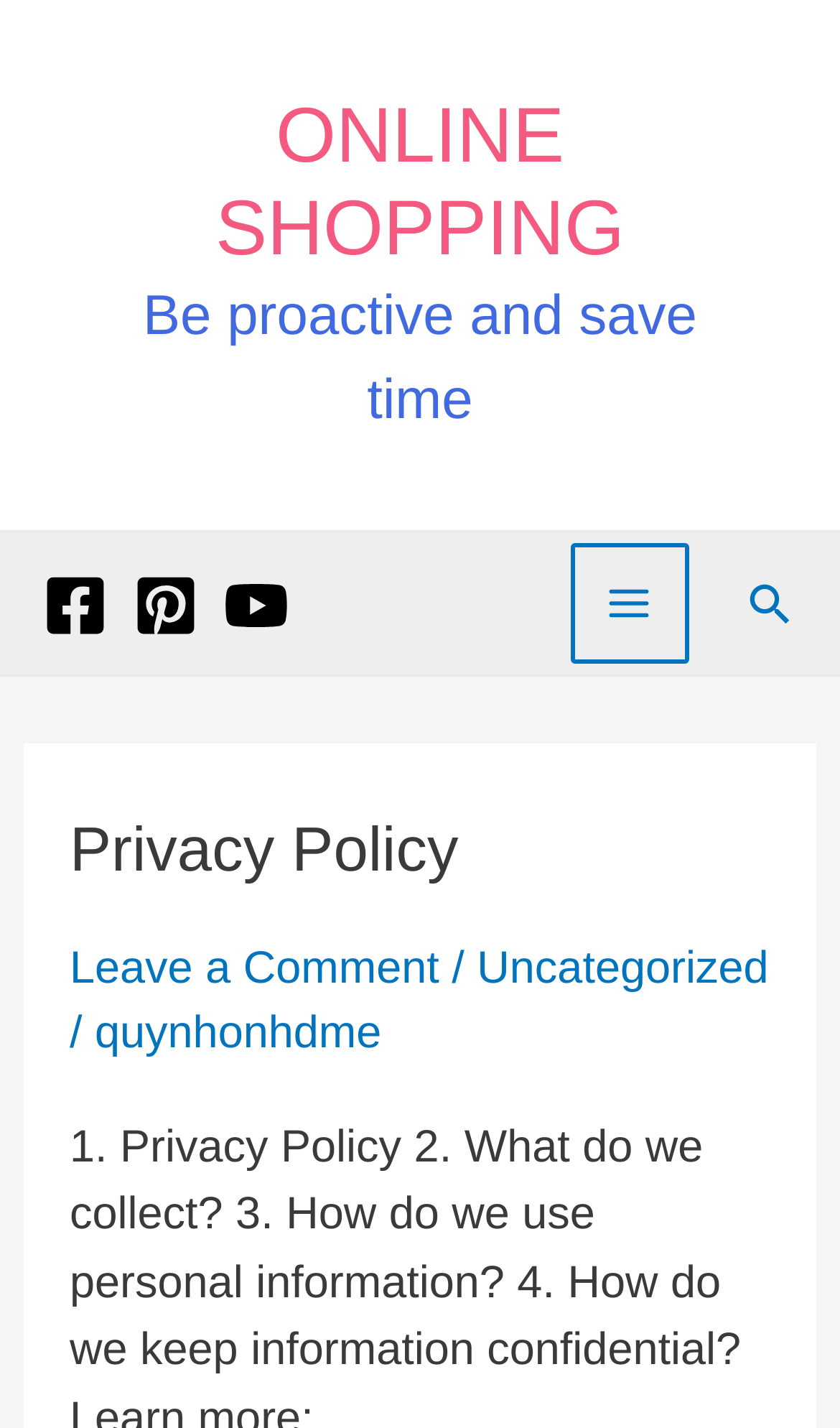Use a single word or phrase to answer this question: 
How many comment links are there?

1